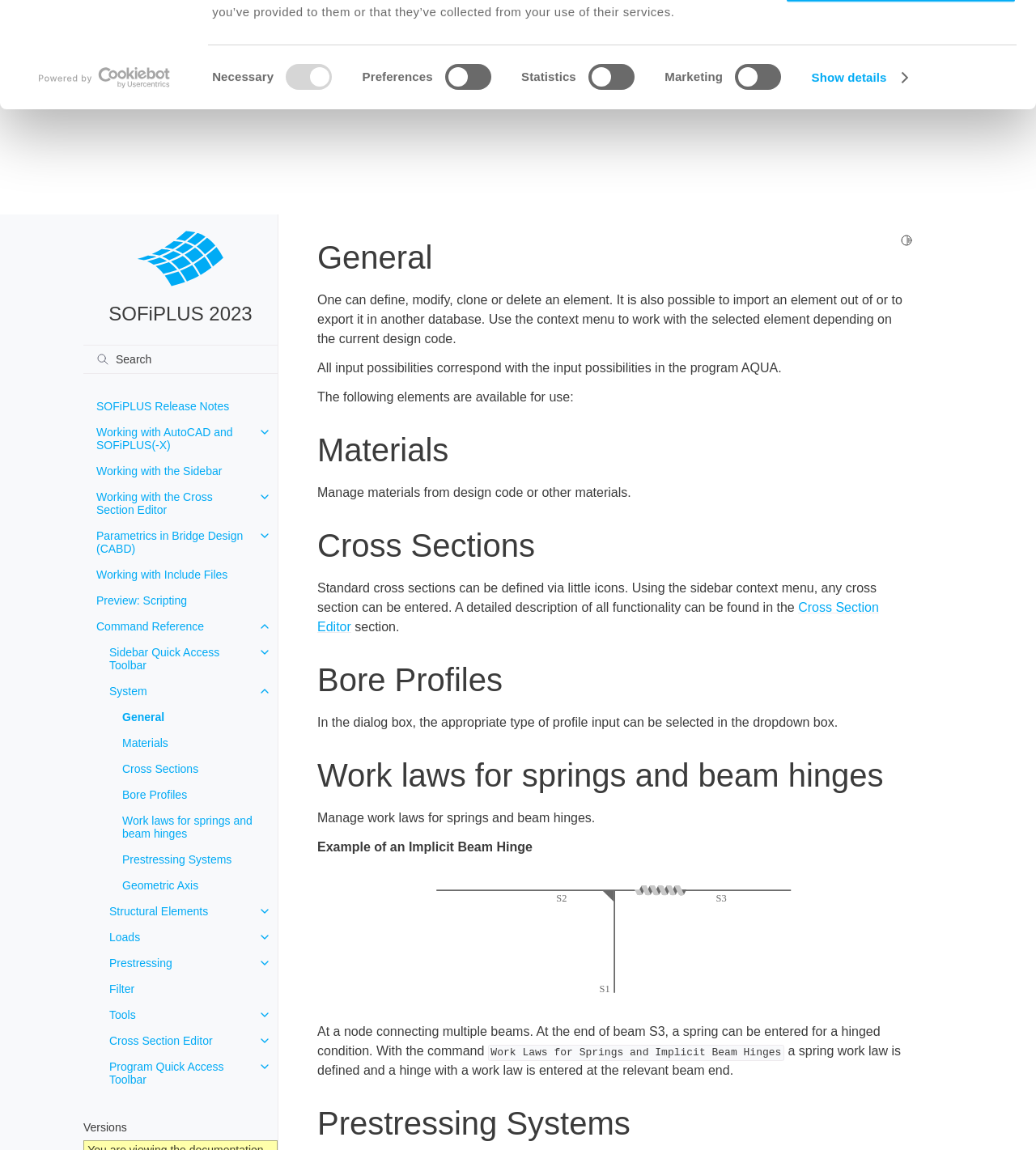How many links are there in the navigation section?
Please answer the question with as much detail and depth as you can.

The navigation section contains a large number of links, each corresponding to a different topic or feature of the SOFiPLUS software. There are more than 20 links in total, organized into different categories.